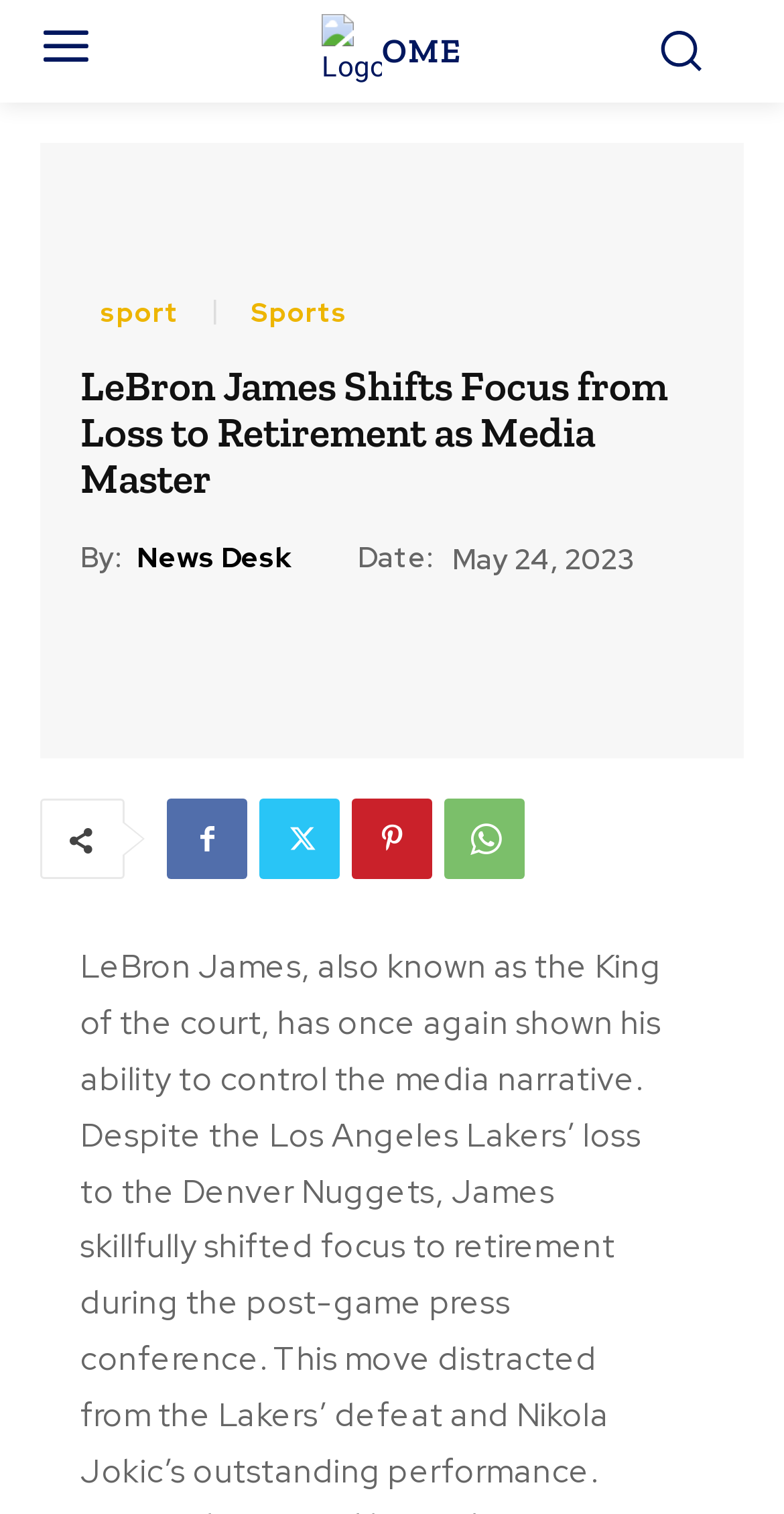Answer the question using only a single word or phrase: 
What is the category of the article?

Sports